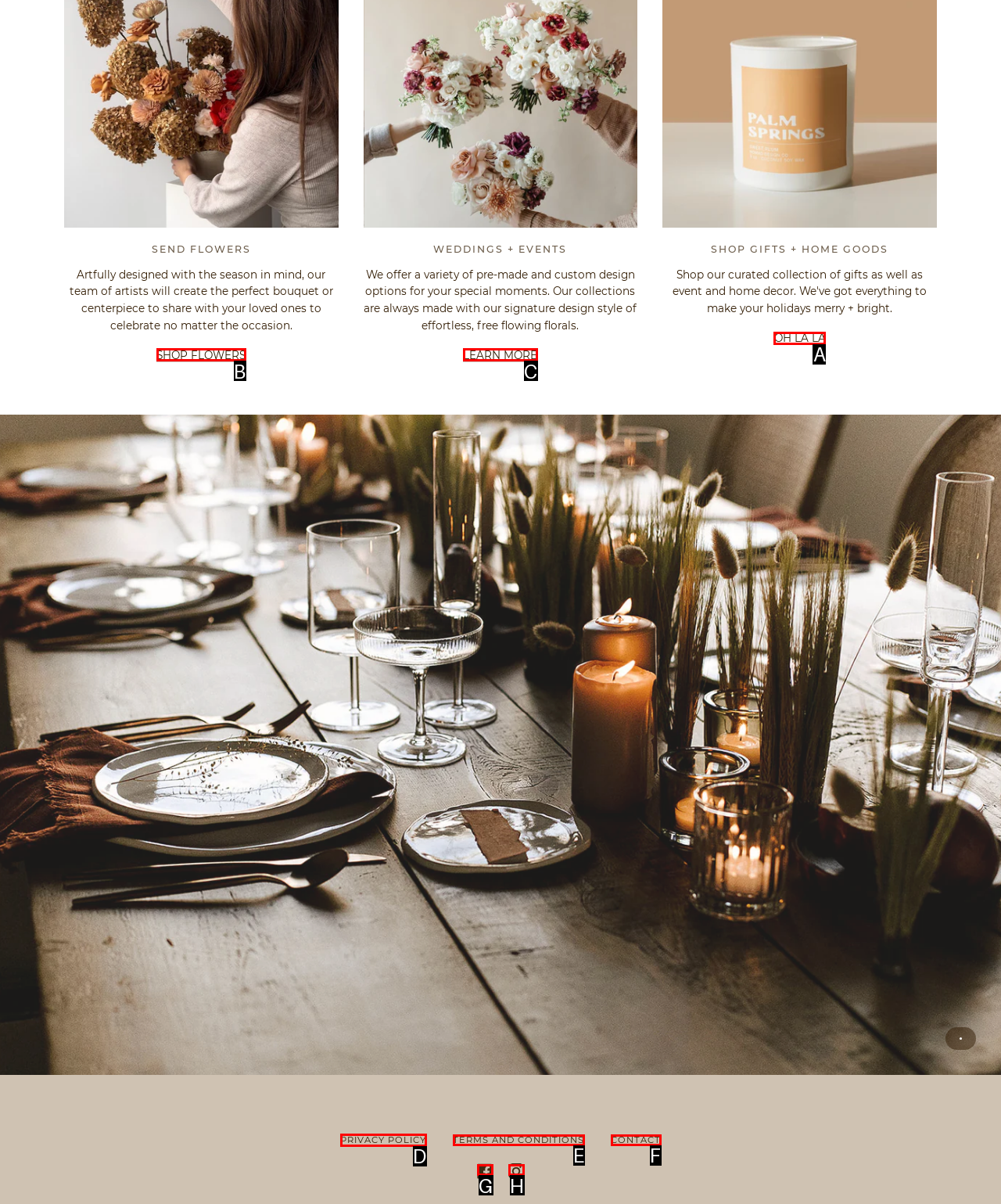Identify the letter of the UI element I need to click to carry out the following instruction: Check 'PRIVACY POLICY'

D